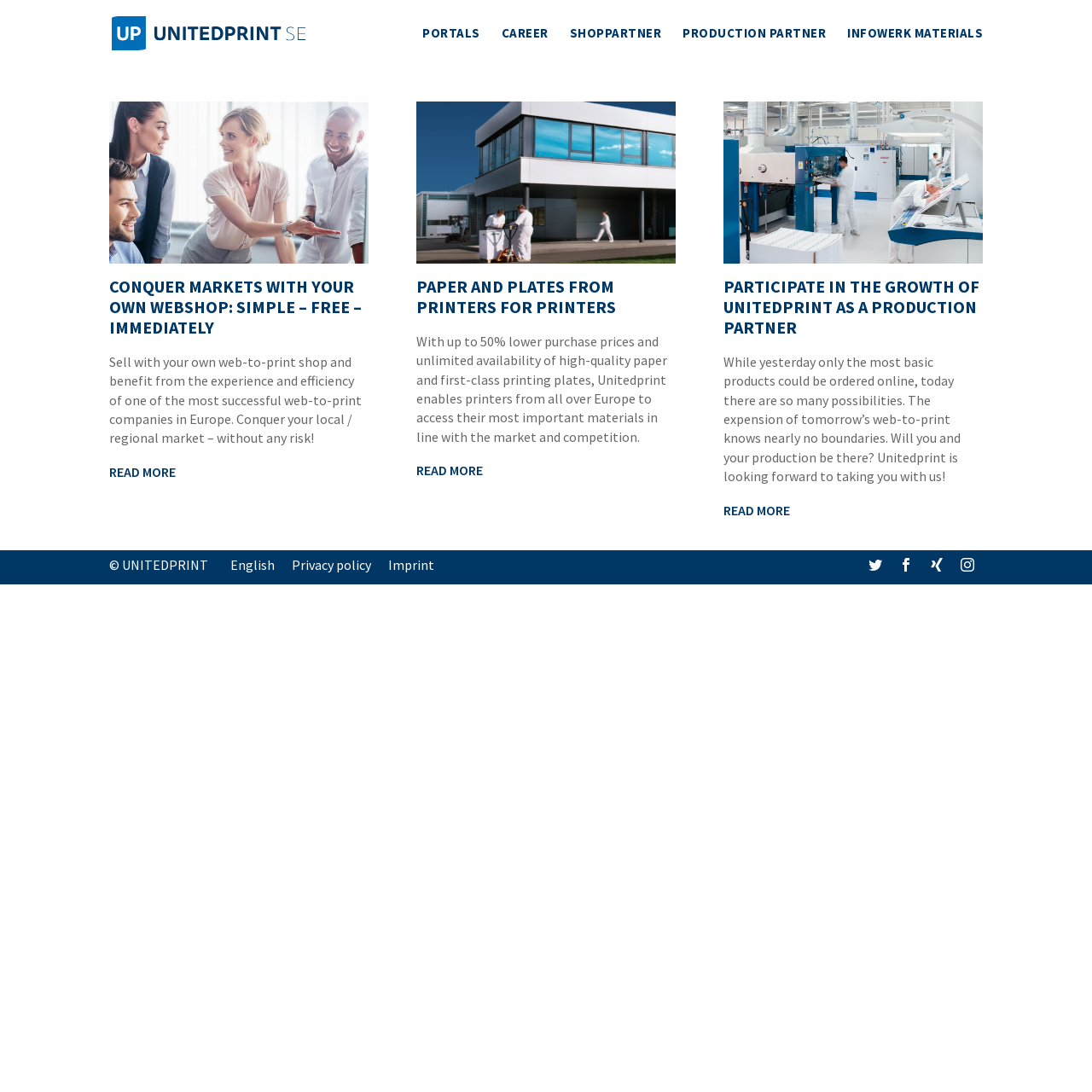Show the bounding box coordinates of the element that should be clicked to complete the task: "Participate in the growth of Unitedprint as a production partner".

[0.663, 0.459, 0.724, 0.475]